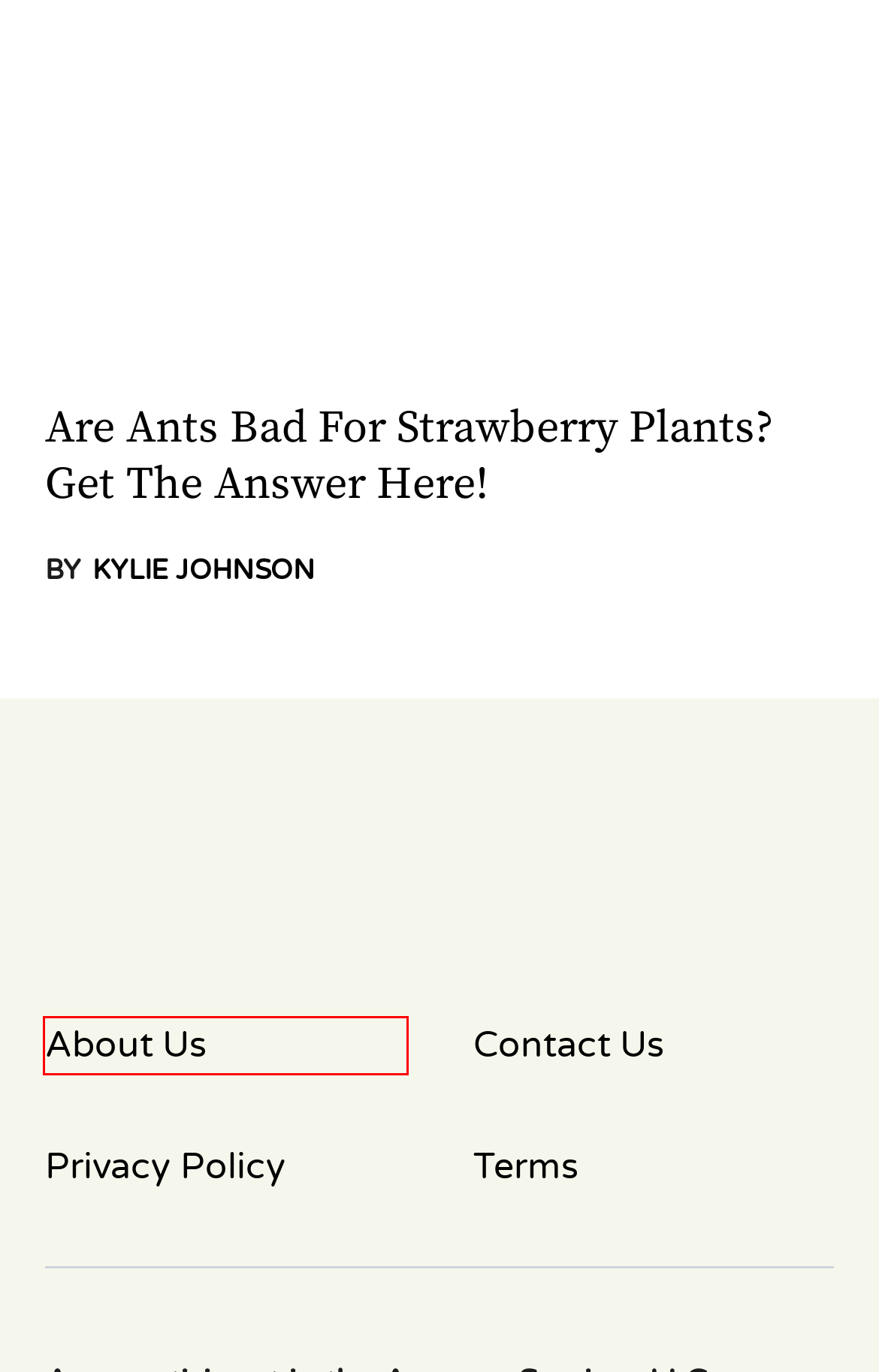You have a screenshot of a webpage with a red bounding box around an element. Choose the best matching webpage description that would appear after clicking the highlighted element. Here are the candidates:
A. Contact Us
B. Brilliant Outdoor Lighting Ideas for Brightening Your Garden
C. Gardening
D. Privacy Policy
E. Are Ants Bad For Strawberry Plants? Get The Answer Here!
F. Everything Backyard - Outdoor Guides To Make Your Backyard Great
G. Terms of Service
H. About Us

H